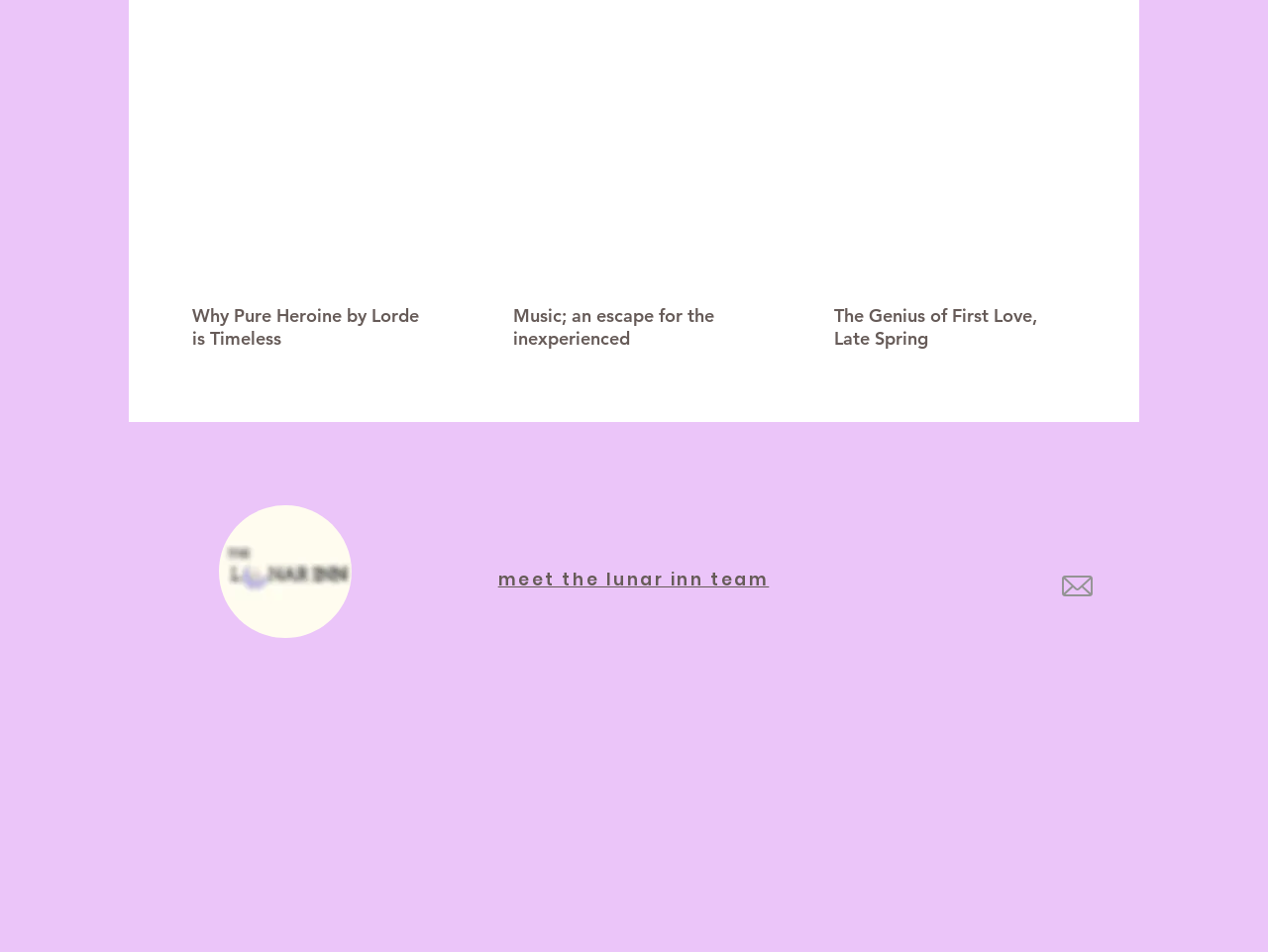Locate the bounding box coordinates of the clickable area needed to fulfill the instruction: "Open the Instagram social media page".

[0.835, 0.556, 0.866, 0.597]